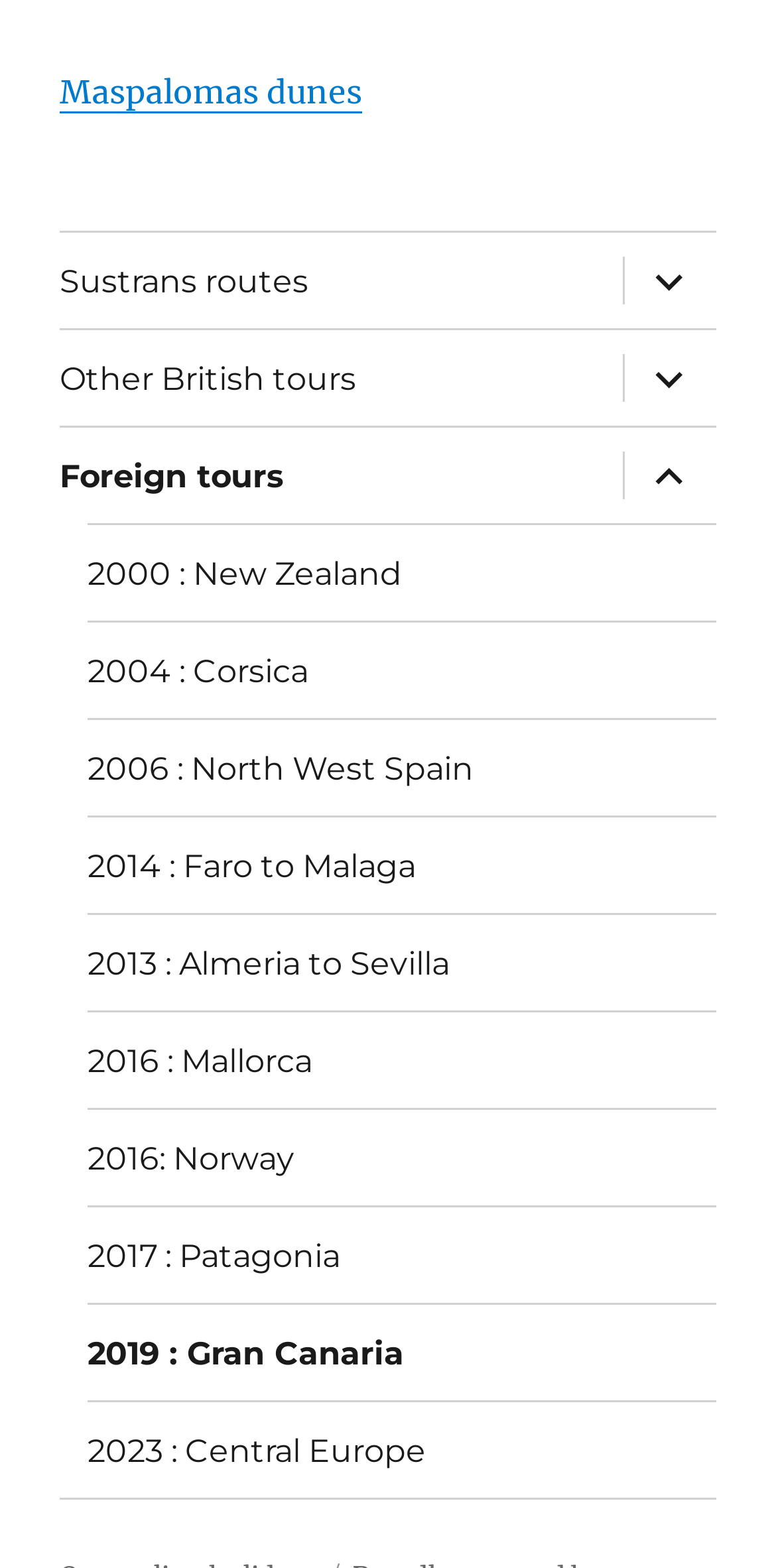Calculate the bounding box coordinates for the UI element based on the following description: "2019 : Gran Canaria". Ensure the coordinates are four float numbers between 0 and 1, i.e., [left, top, right, bottom].

[0.113, 0.833, 0.923, 0.893]